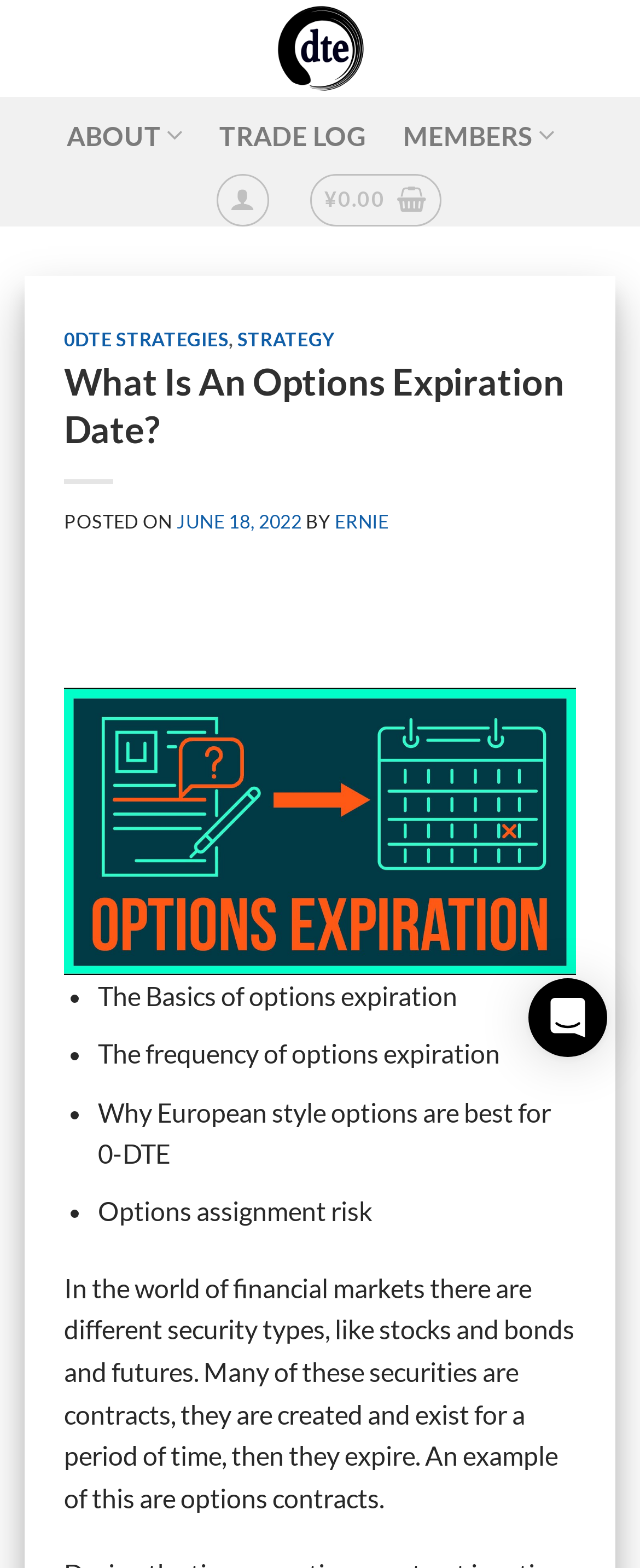Please extract the title of the webpage.

What Is An Options Expiration Date?